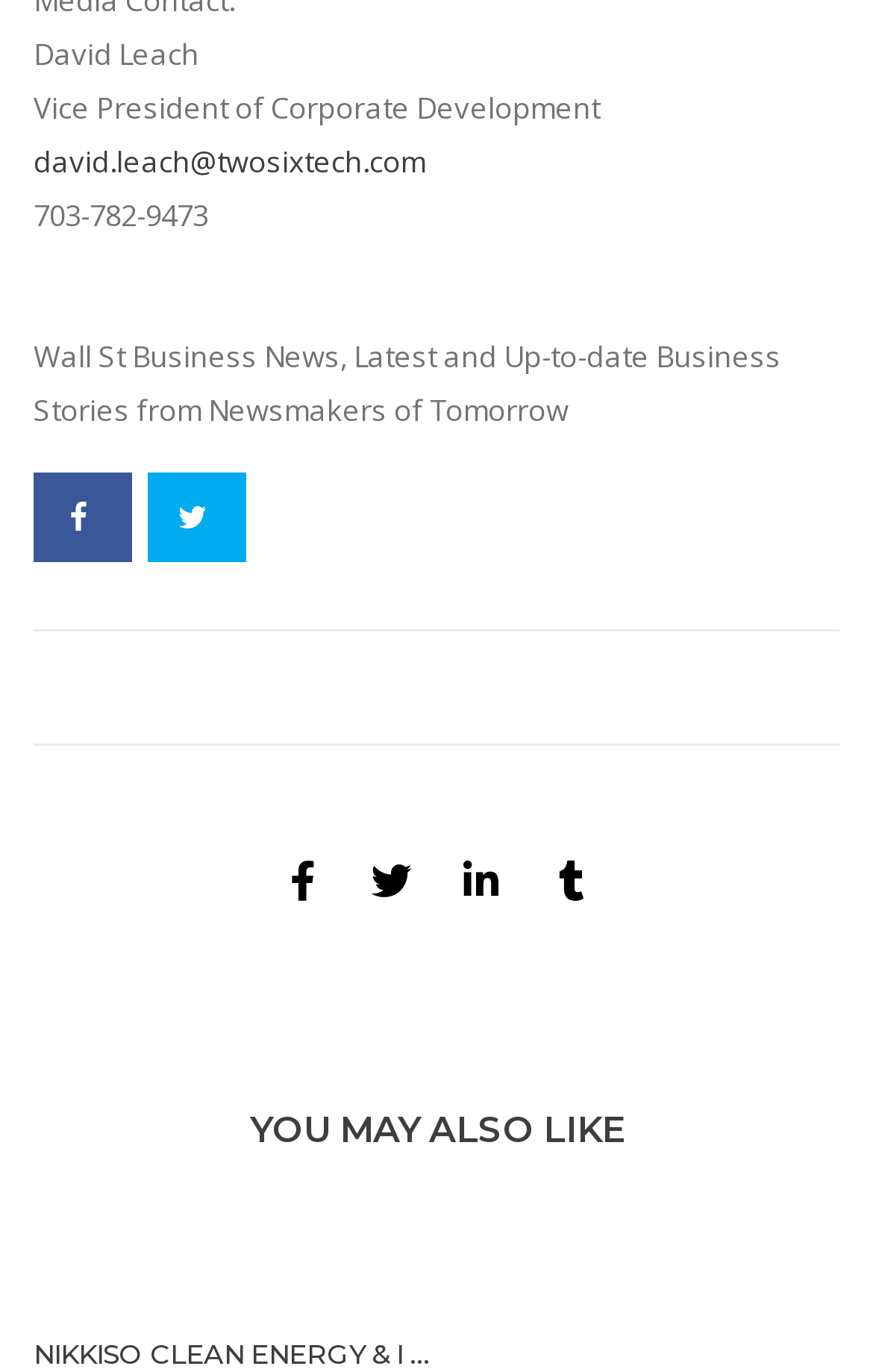Please find the bounding box for the UI element described by: "title="Two%20Six%20Technologies%20to%20Lead%20Discussions%20on%20Secure%20and%20Resilient%C2%A0Space%20to%20Ground%20Communications%20at%20GSAW%202024"".

[0.5, 0.609, 0.603, 0.674]